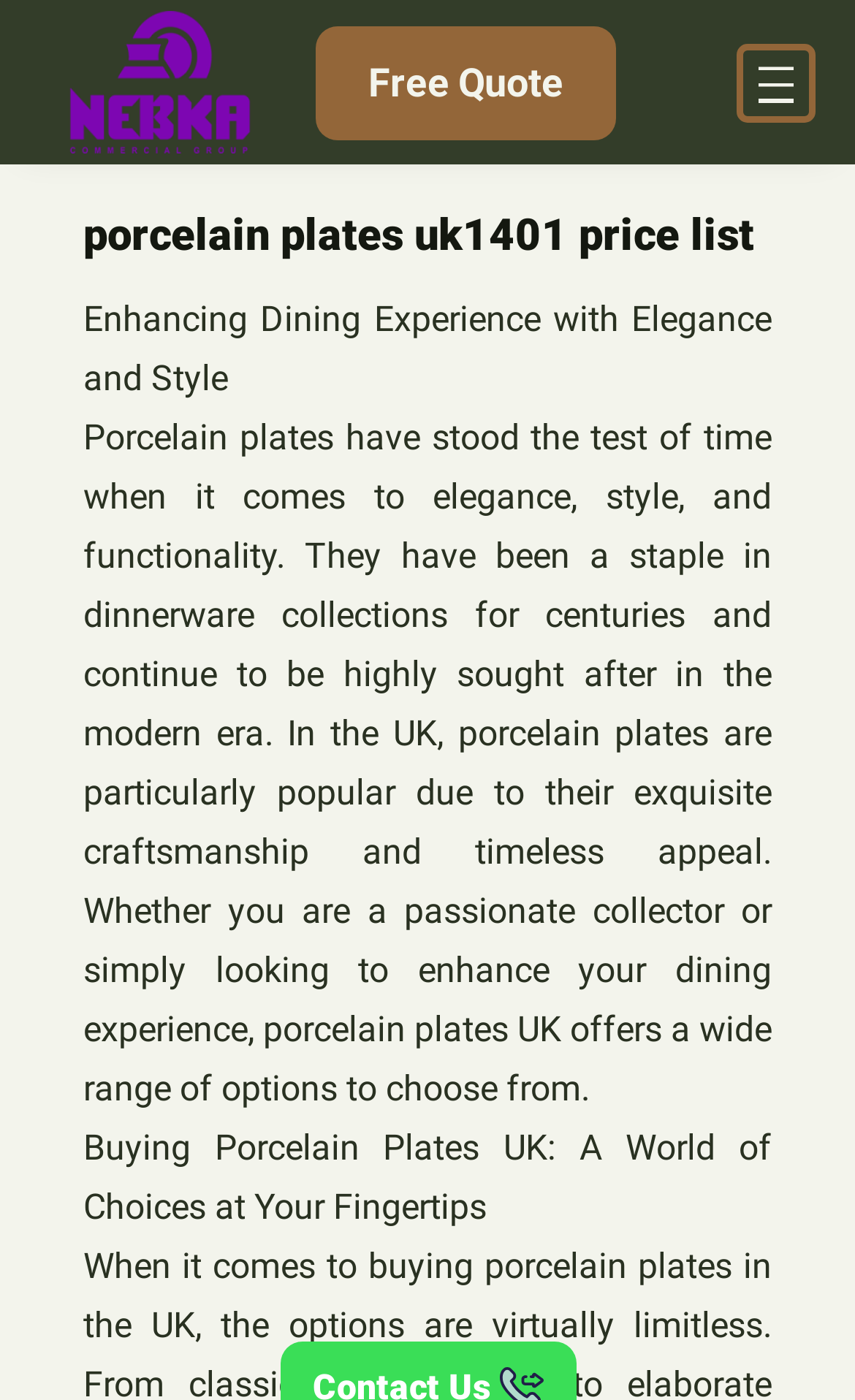What can you do on this website?
Give a single word or phrase answer based on the content of the image.

Get a free quote